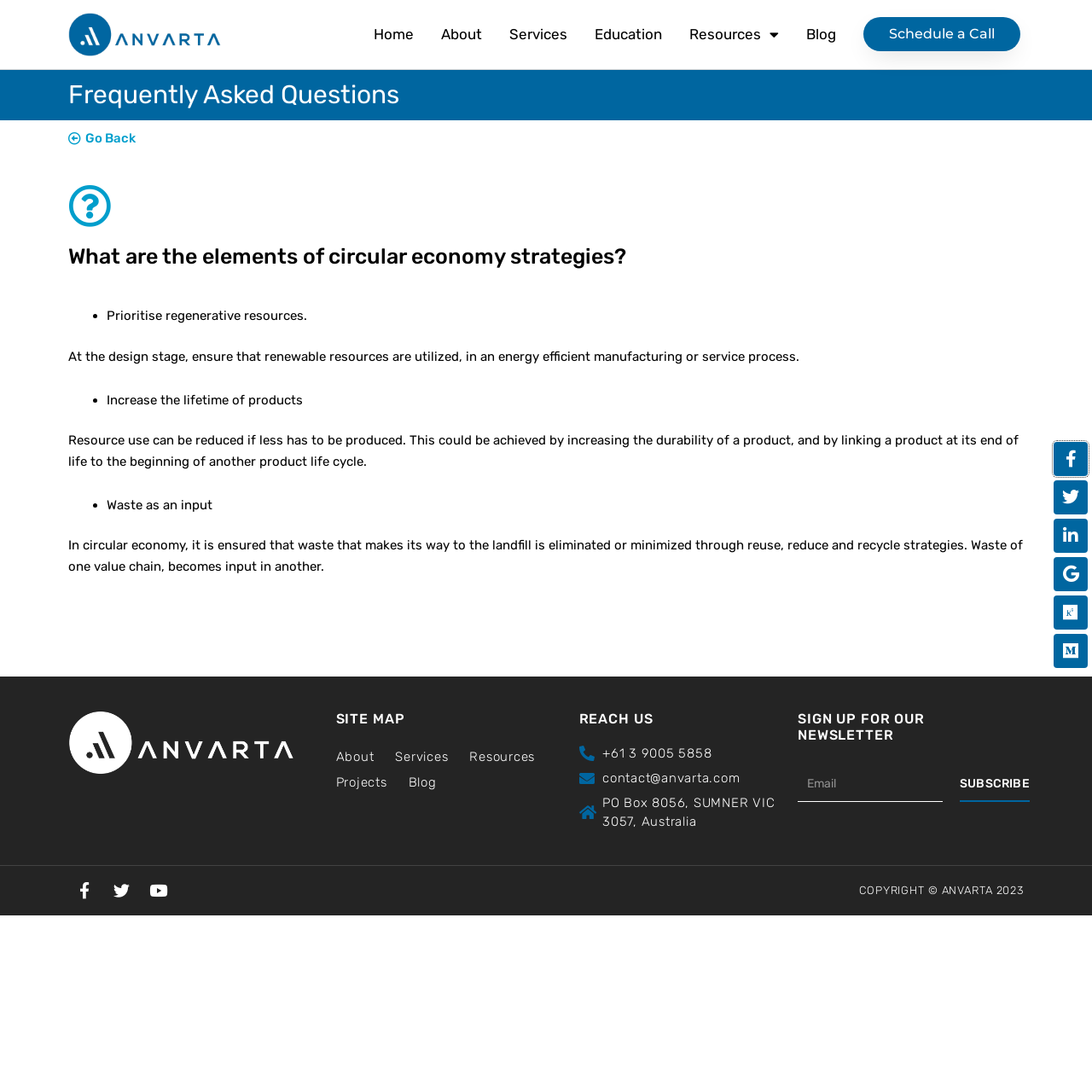Please identify the bounding box coordinates of the element I should click to complete this instruction: 'Click on the 'Schedule a Call' link'. The coordinates should be given as four float numbers between 0 and 1, like this: [left, top, right, bottom].

[0.791, 0.016, 0.934, 0.047]